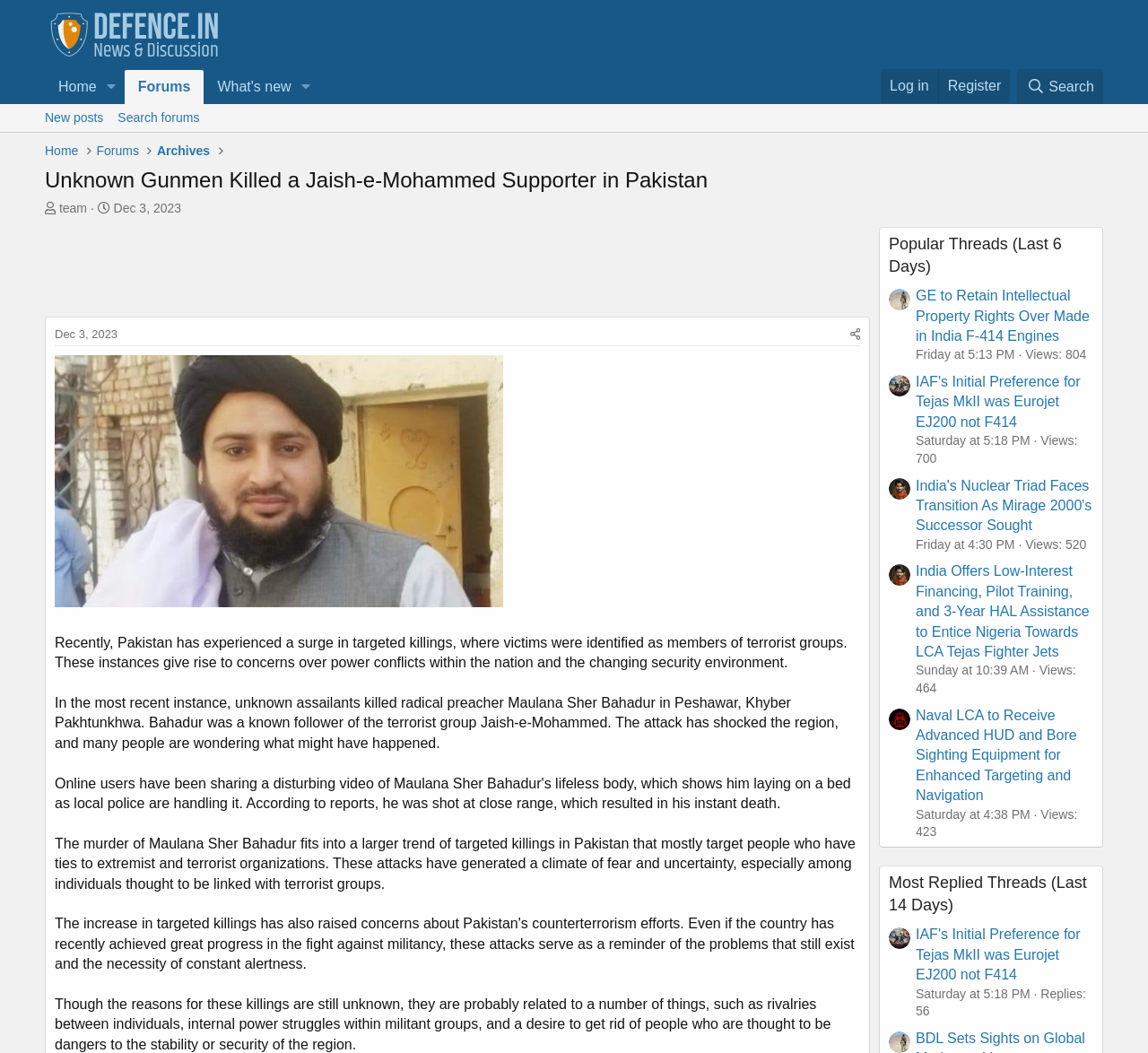Please specify the bounding box coordinates in the format (top-left x, top-left y, bottom-right x, bottom-right y), with all values as floating point numbers between 0 and 1. Identify the bounding box of the UI element described by: alt="Raj Basu"

[0.774, 0.274, 0.793, 0.295]